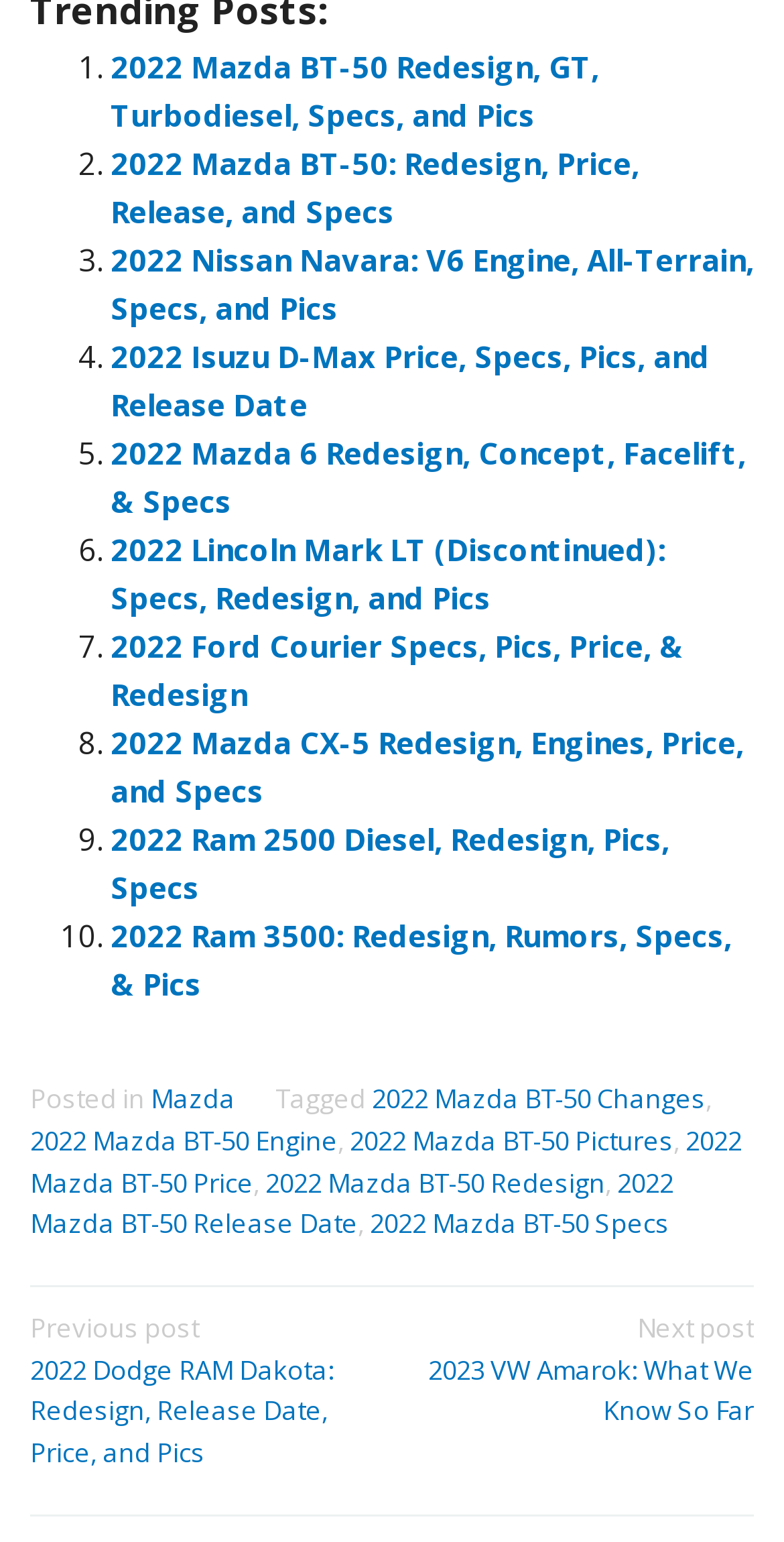How many list markers are there on the webpage?
Please answer using one word or phrase, based on the screenshot.

10